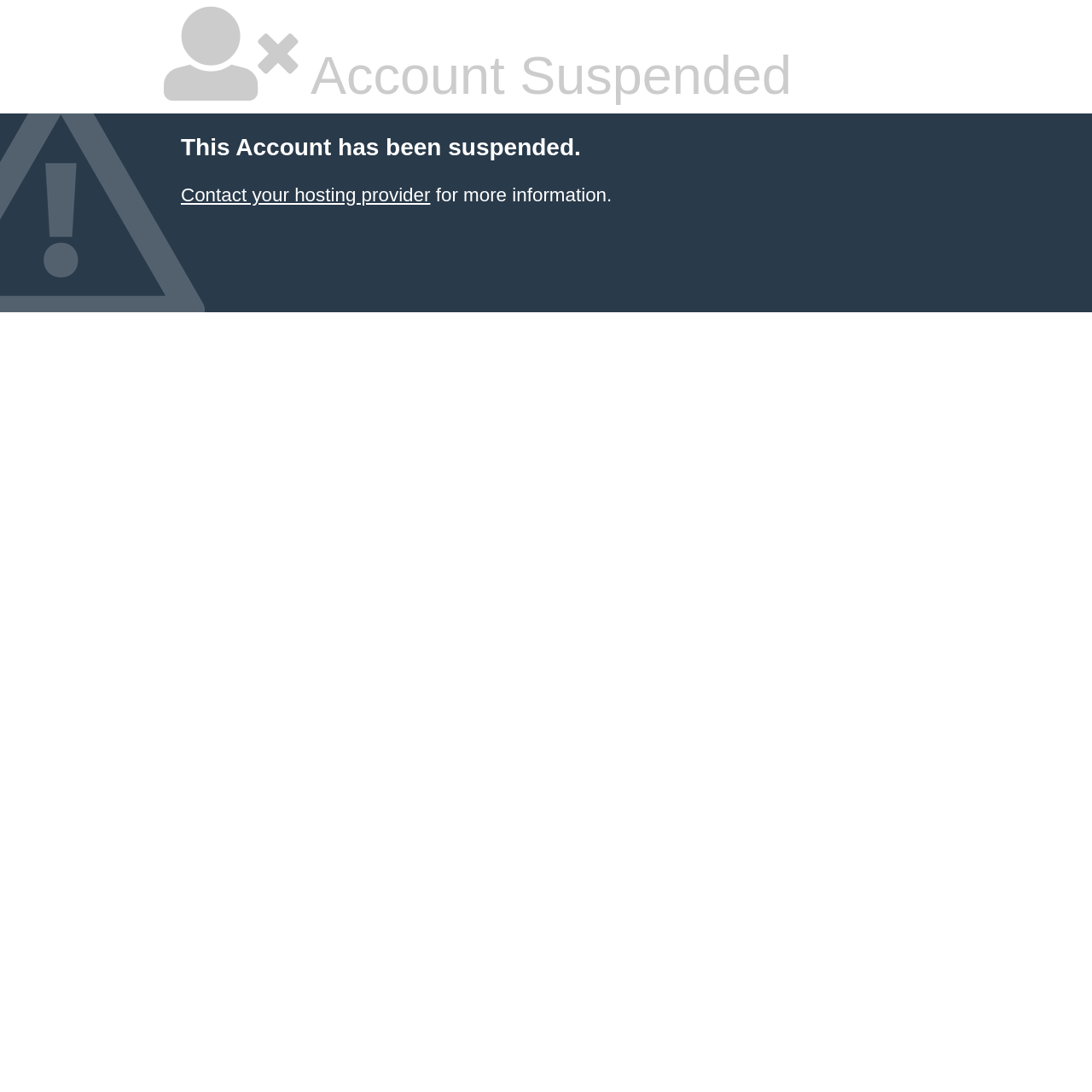Show the bounding box coordinates for the HTML element as described: "Contact your hosting provider".

[0.166, 0.169, 0.394, 0.188]